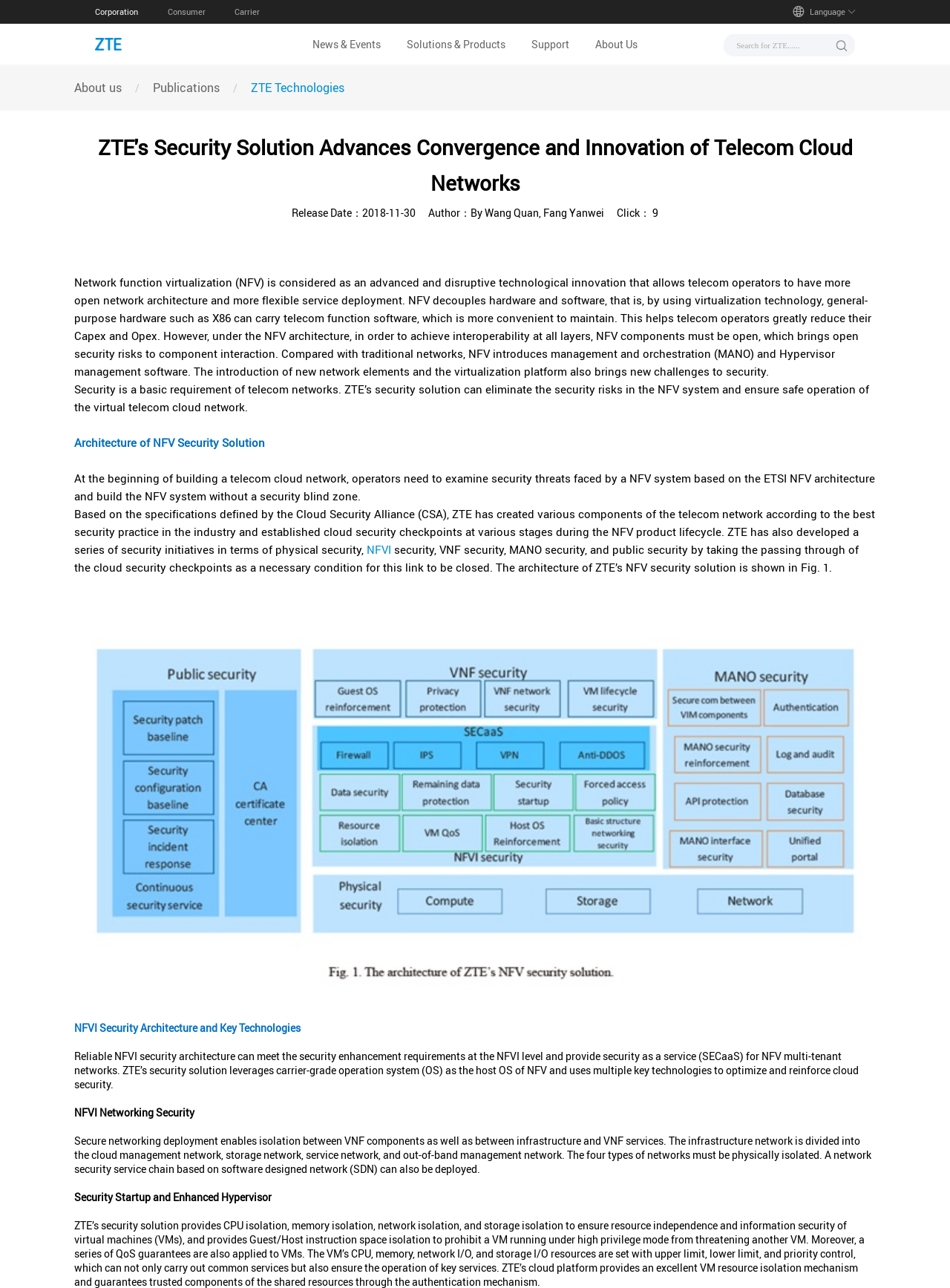Refer to the screenshot and give an in-depth answer to this question: How many authors are there for the article?

The authors of the article can be found in the StaticText 'Author：By Wang Quan, Fang Yanwei' which is located below the main heading. There are two authors mentioned, Wang Quan and Fang Yanwei.